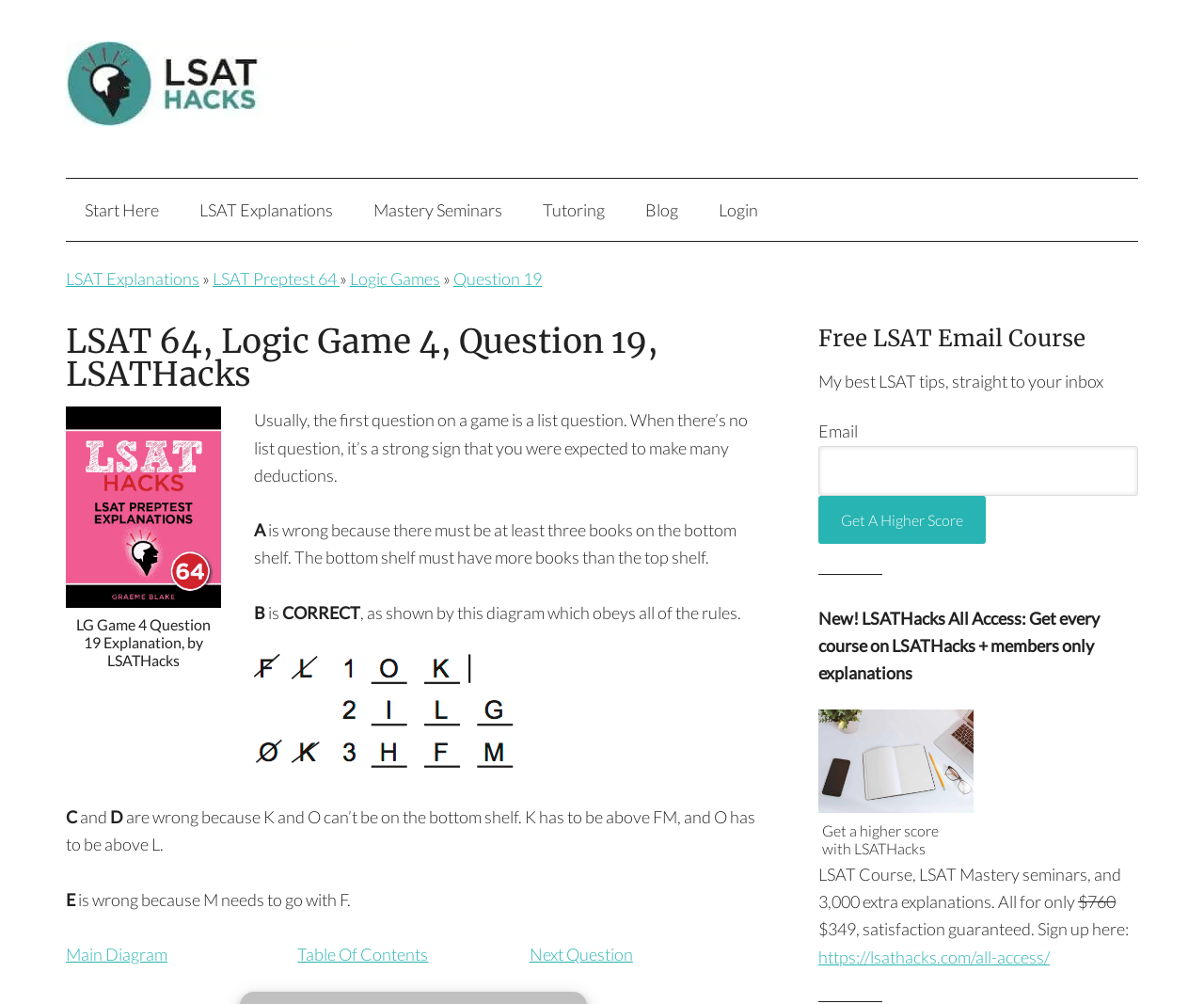Given the element description LSAT Explanations, identify the bounding box coordinates for the UI element on the webpage screenshot. The format should be (top-left x, top-left y, bottom-right x, bottom-right y), with values between 0 and 1.

[0.15, 0.178, 0.292, 0.24]